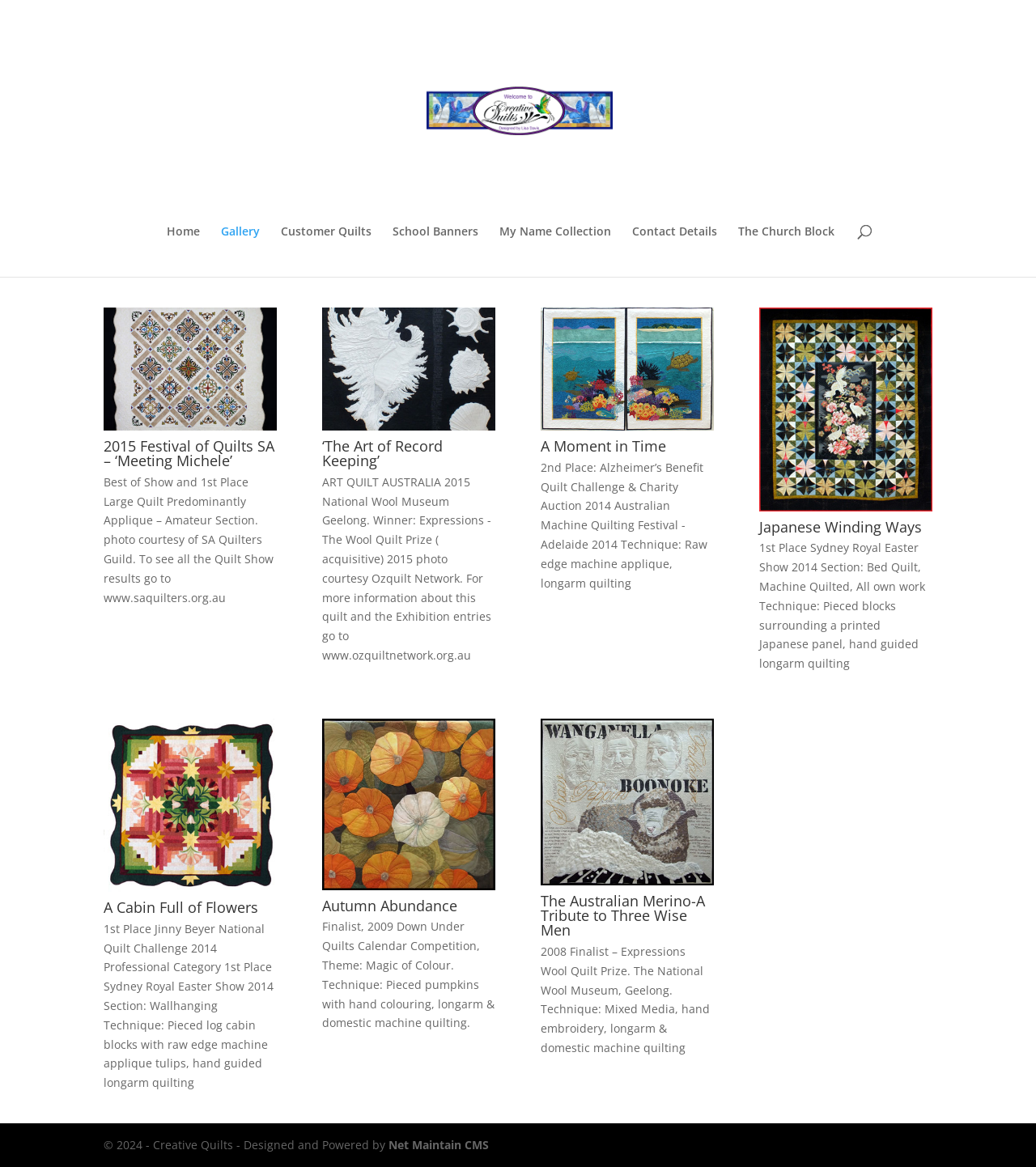Please specify the bounding box coordinates of the area that should be clicked to accomplish the following instruction: "Click the 'Net Maintain CMS' link". The coordinates should consist of four float numbers between 0 and 1, i.e., [left, top, right, bottom].

[0.375, 0.975, 0.472, 0.988]